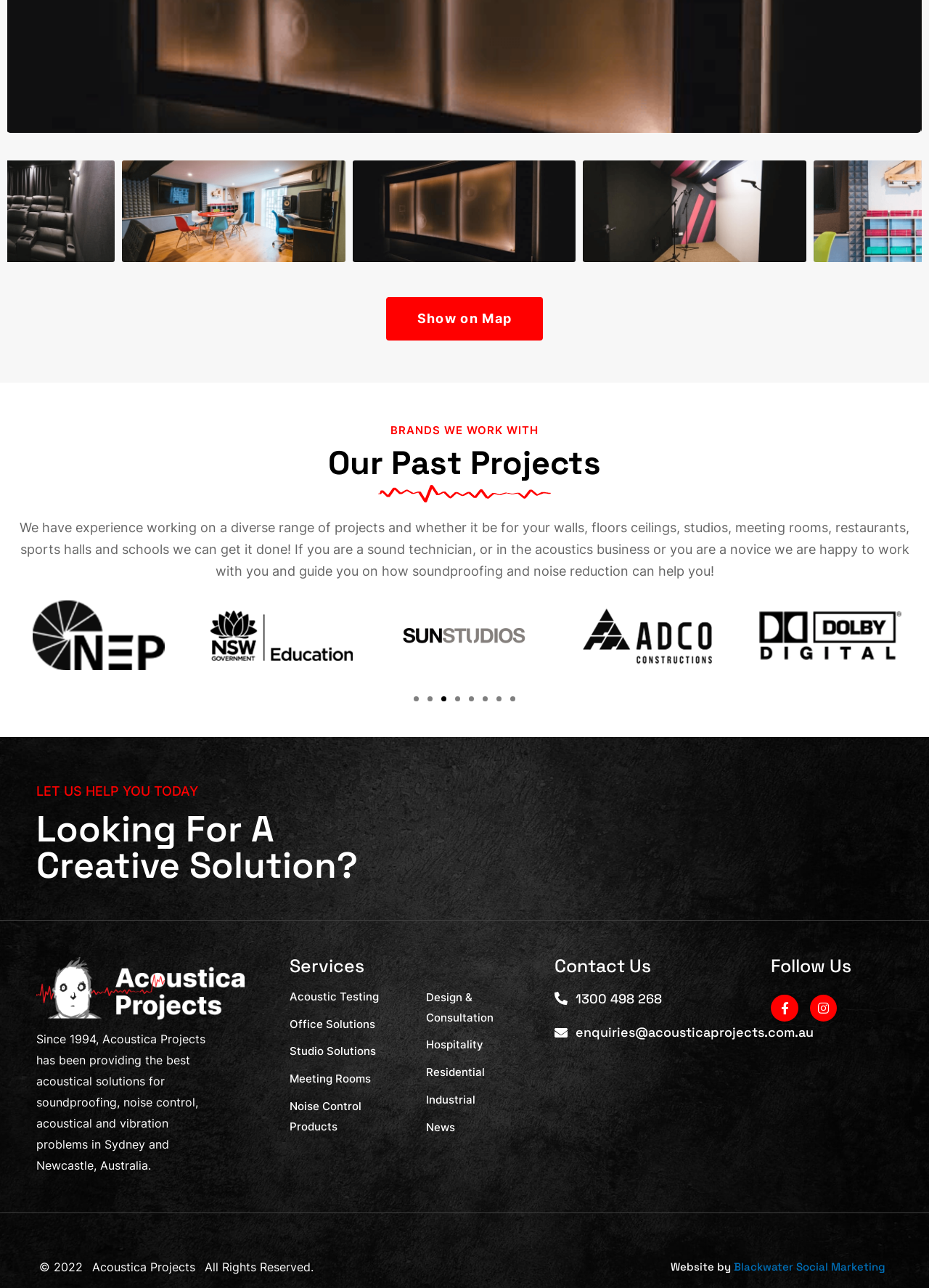Please determine the bounding box coordinates of the element to click in order to execute the following instruction: "Go to 'Acoustic Testing' page". The coordinates should be four float numbers between 0 and 1, specified as [left, top, right, bottom].

[0.311, 0.766, 0.435, 0.782]